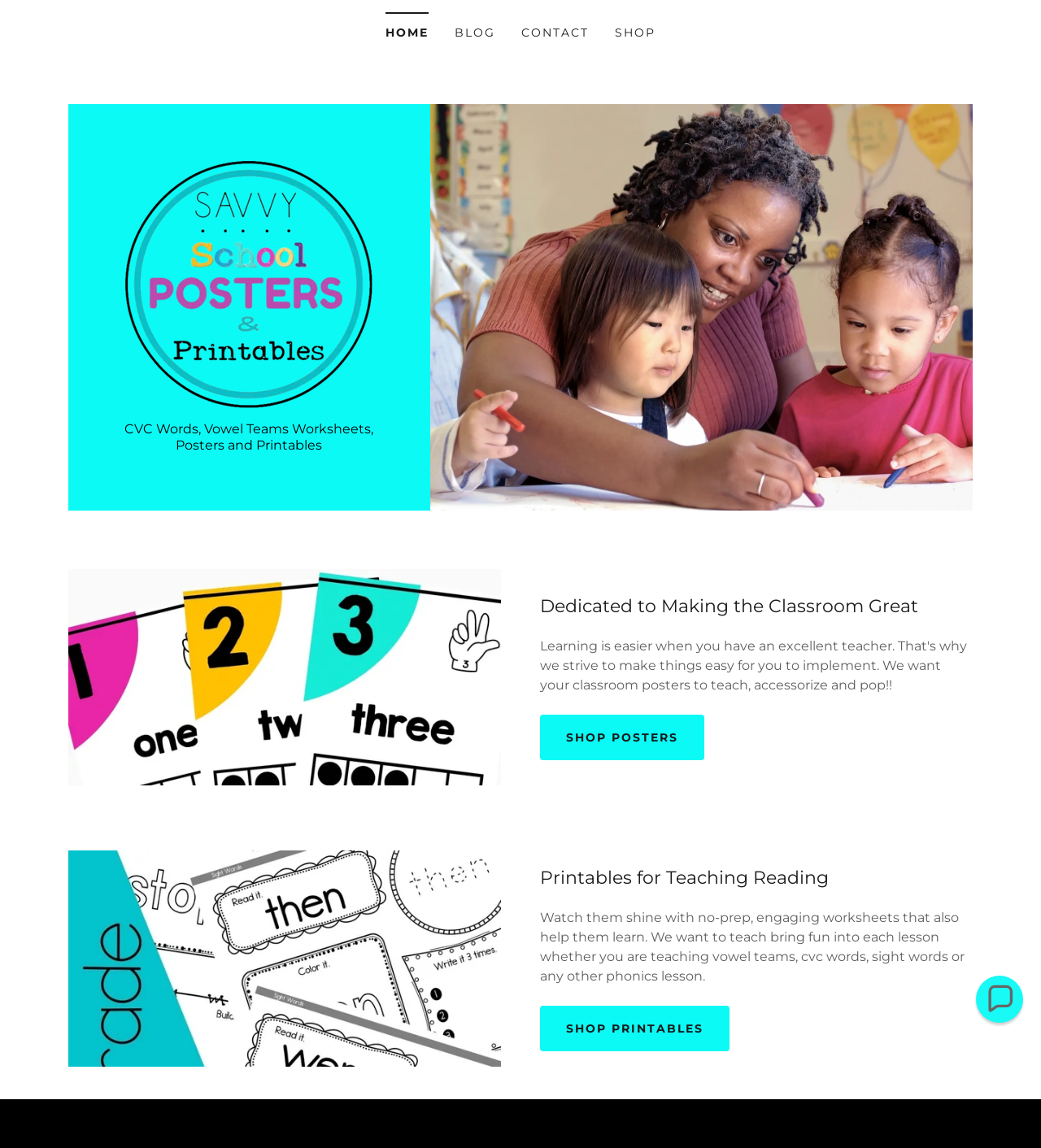Given the content of the image, can you provide a detailed answer to the question?
What is the purpose of the 'Chat widget toggle' button?

The 'Chat widget toggle' button is located at the bottom right corner of the webpage, and its purpose is to toggle the chat widget on or off. This can be inferred from the button's description and its position on the webpage.